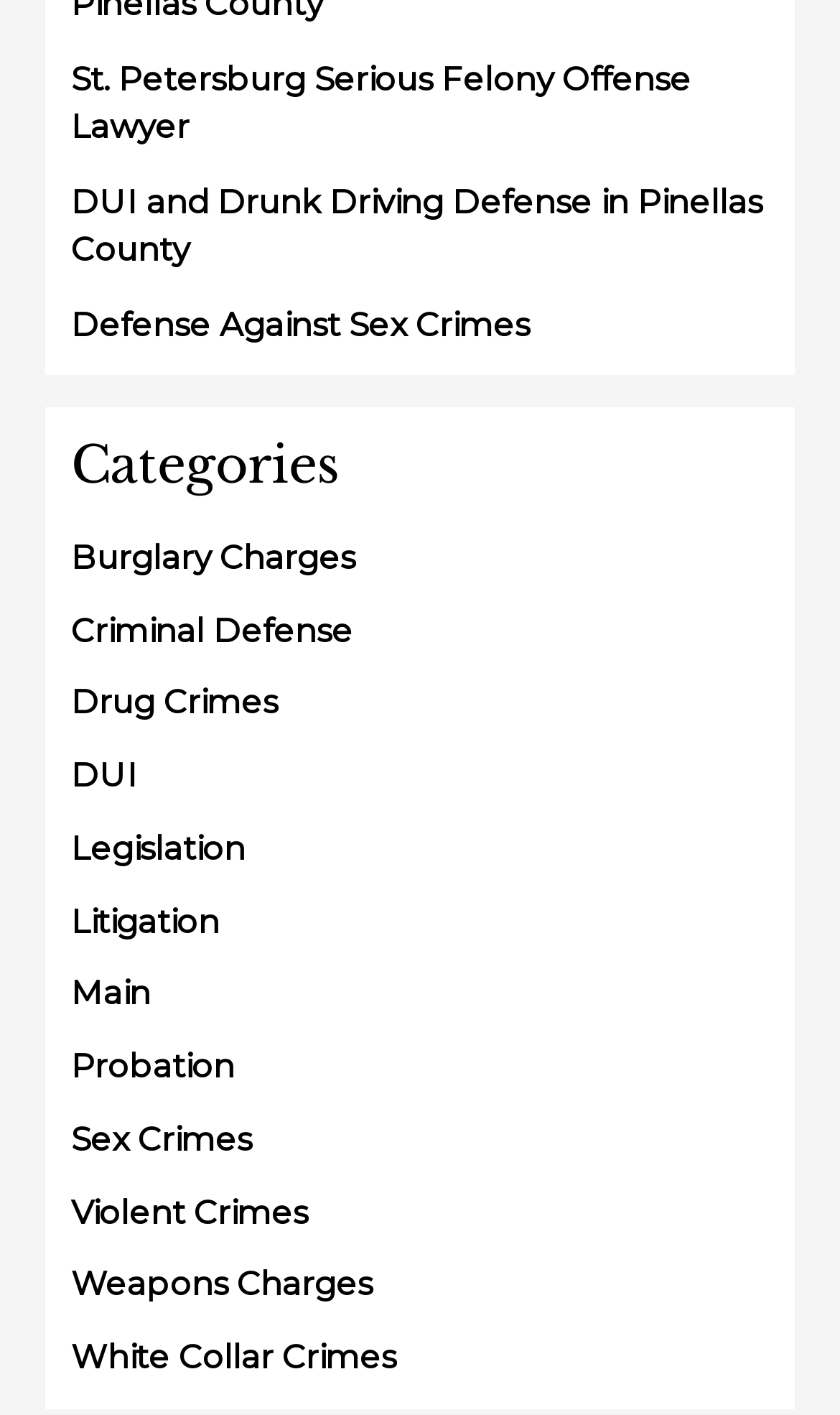Predict the bounding box coordinates for the UI element described as: "White Collar Crimes". The coordinates should be four float numbers between 0 and 1, presented as [left, top, right, bottom].

[0.085, 0.944, 0.472, 0.973]